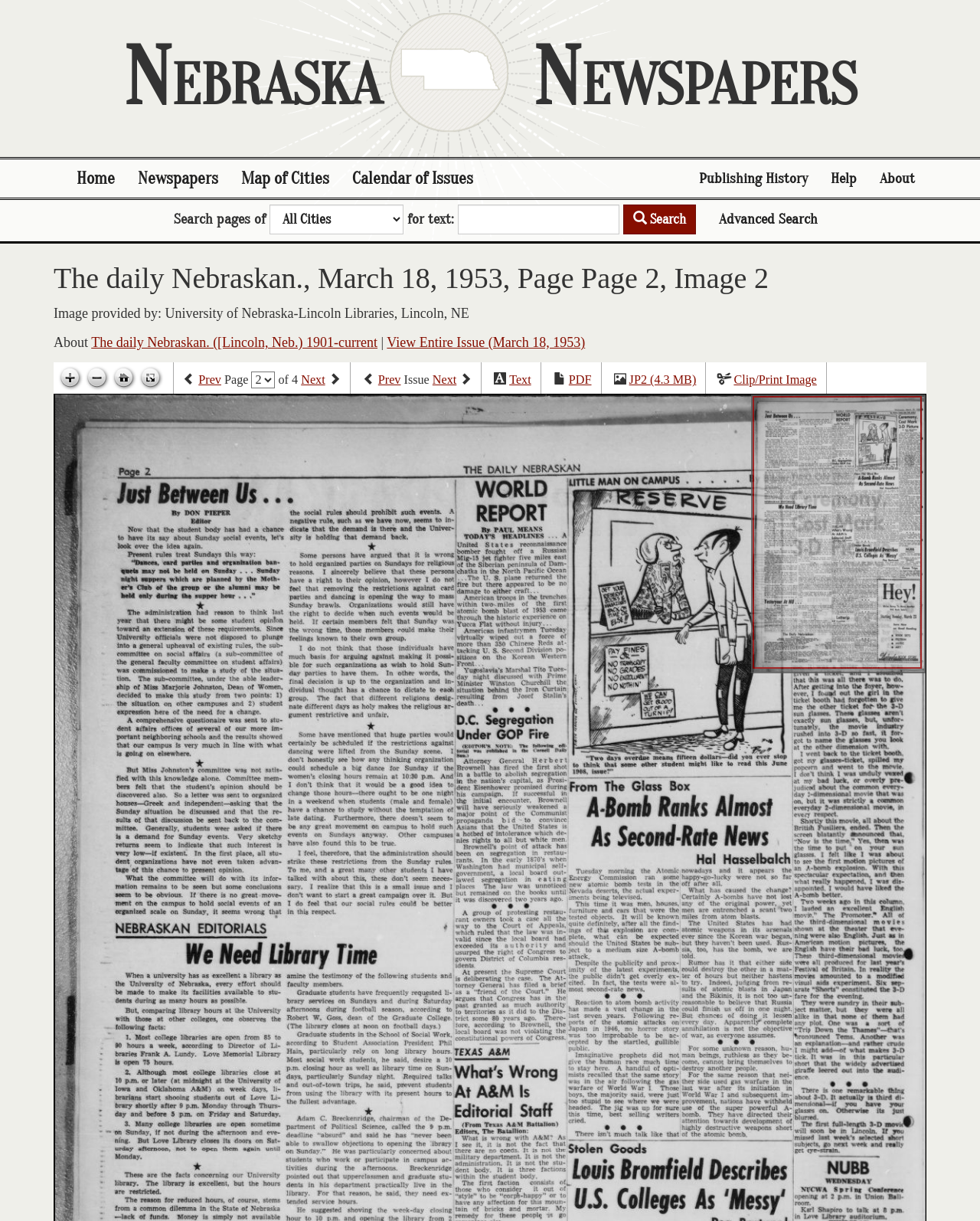Determine the bounding box coordinates of the region that needs to be clicked to achieve the task: "Check the event date and location".

None